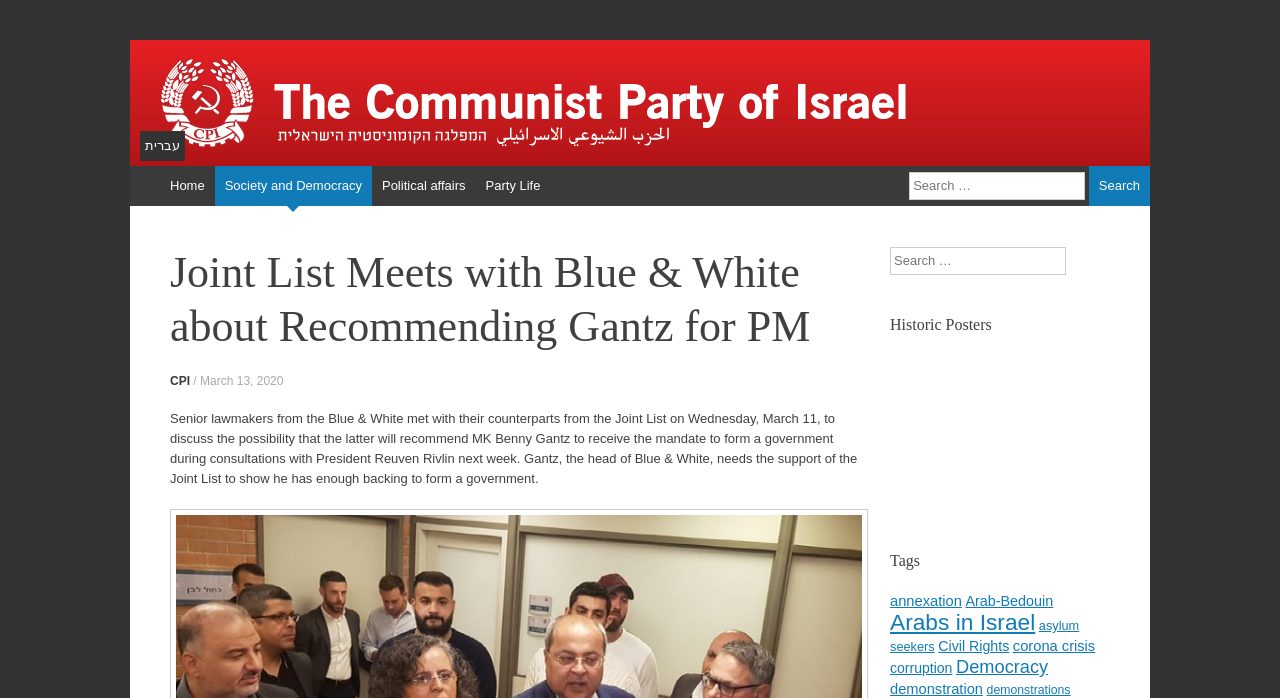Determine the bounding box coordinates for the clickable element required to fulfill the instruction: "Go to Home page". Provide the coordinates as four float numbers between 0 and 1, i.e., [left, top, right, bottom].

[0.125, 0.238, 0.168, 0.295]